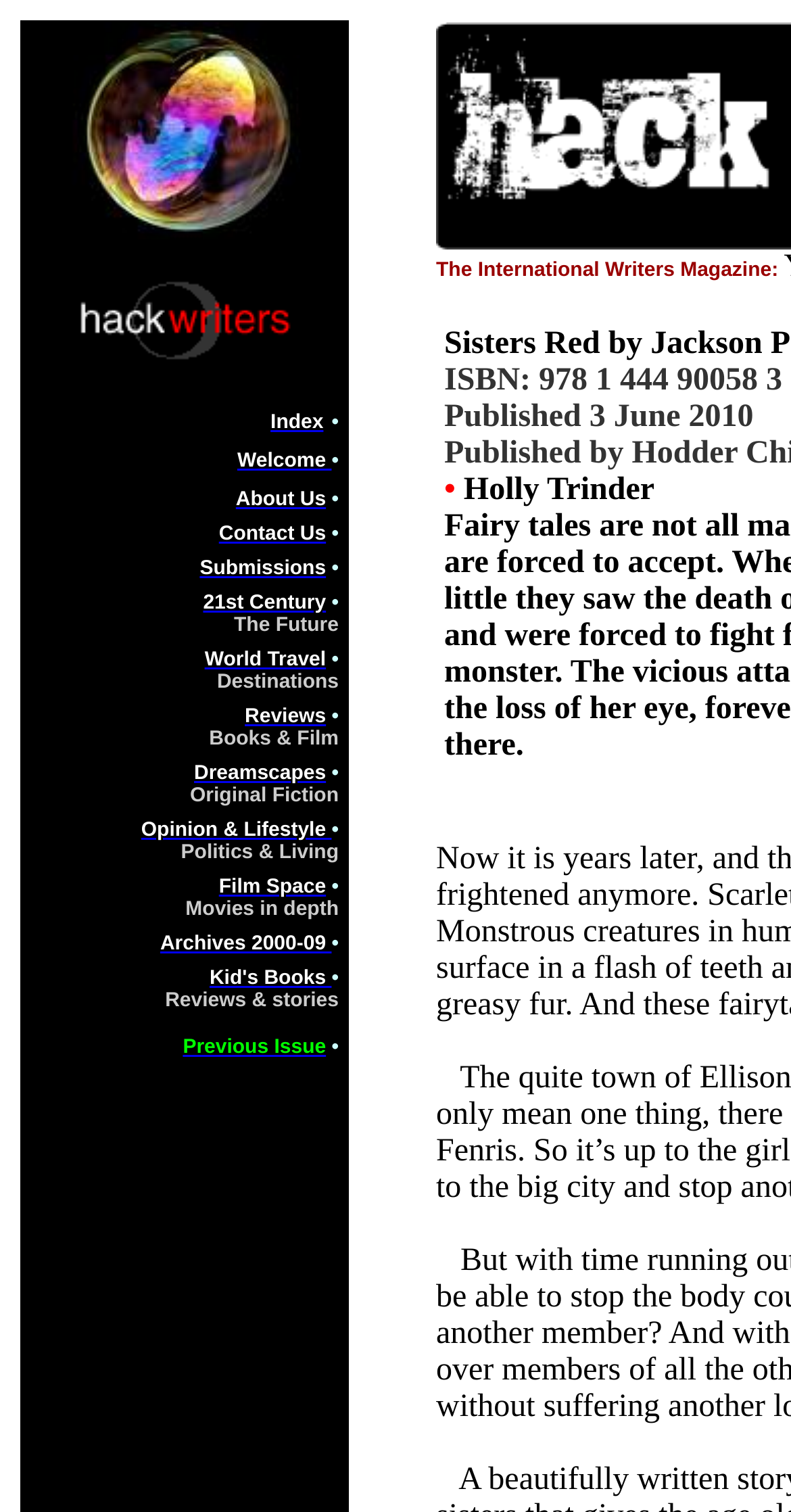Identify the bounding box coordinates for the UI element mentioned here: "Submissions". Provide the coordinates as four float values between 0 and 1, i.e., [left, top, right, bottom].

[0.252, 0.369, 0.412, 0.384]